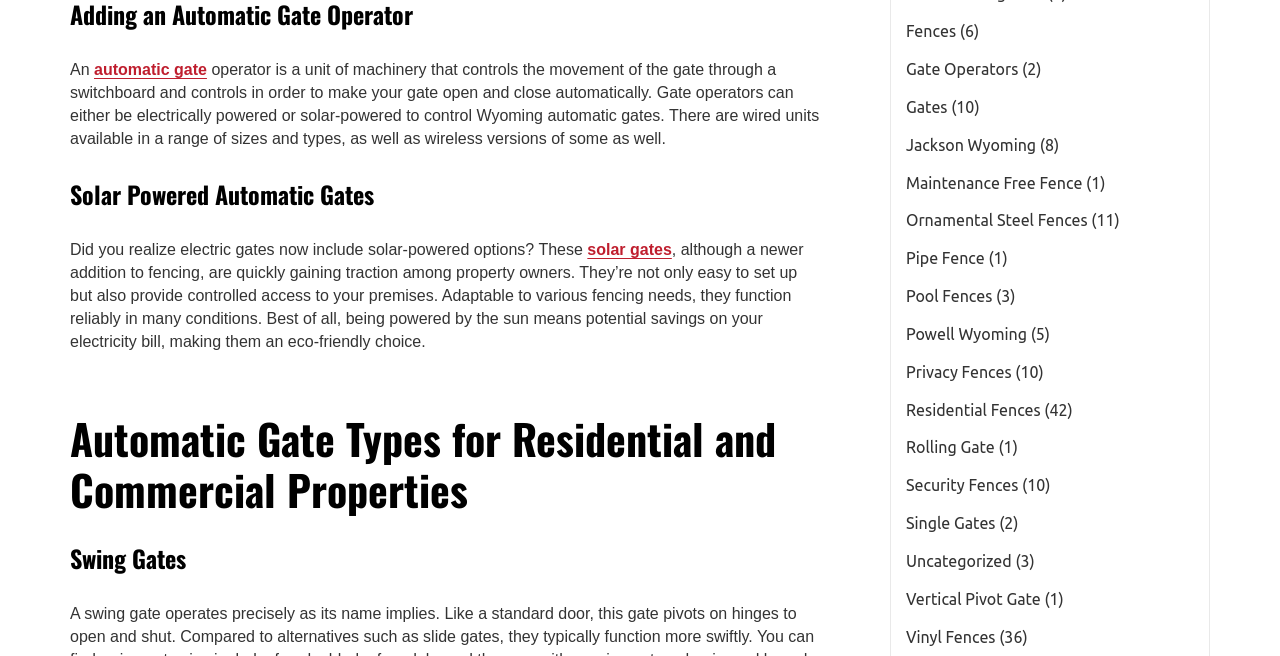Based on the image, provide a detailed and complete answer to the question: 
What is the benefit of solar-powered gates?

The webpage mentions that solar-powered gates are an eco-friendly choice because they are powered by the sun, which means potential savings on your electricity bill.